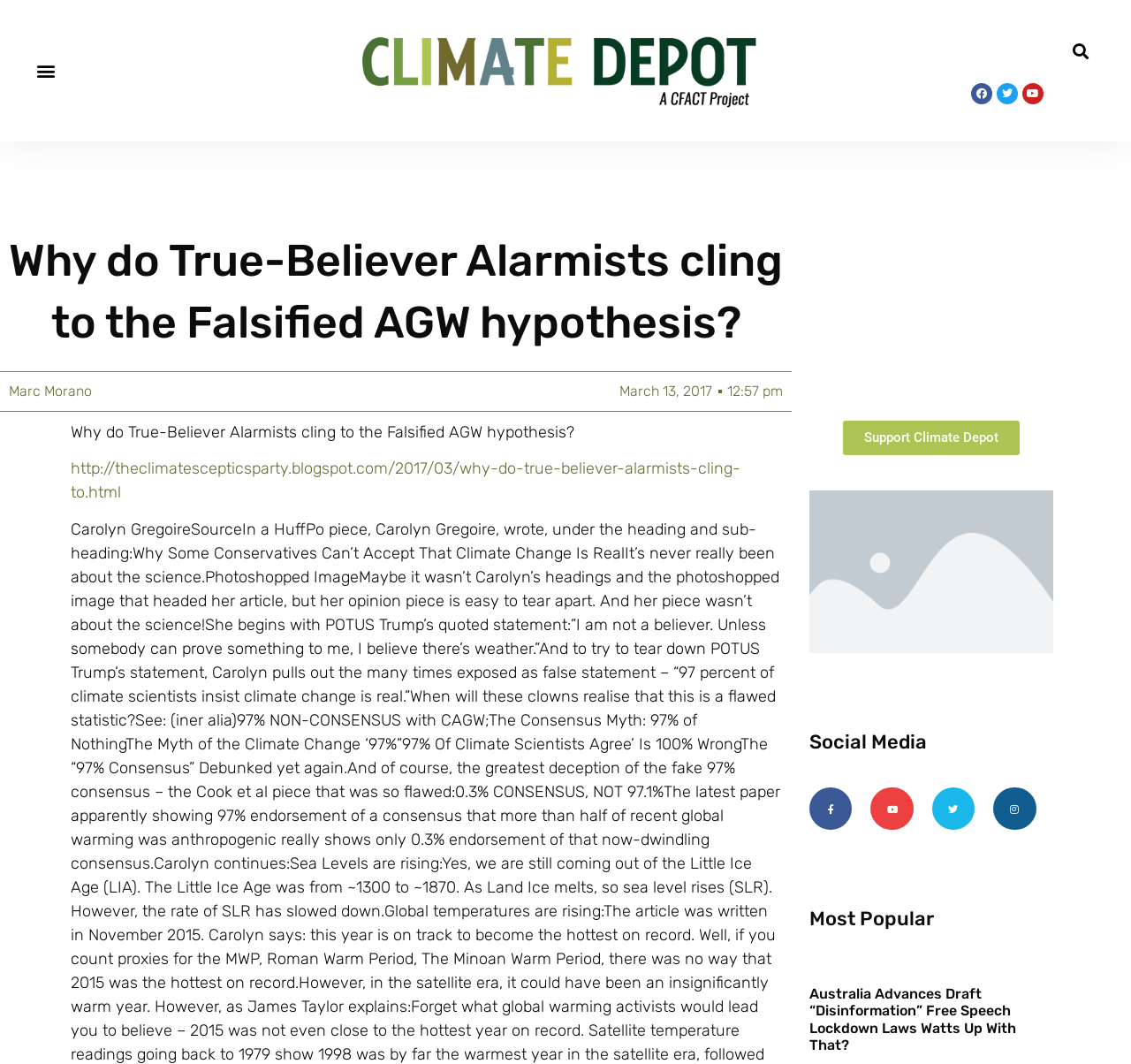Determine the bounding box coordinates of the target area to click to execute the following instruction: "Support Climate Depot."

[0.745, 0.395, 0.902, 0.428]